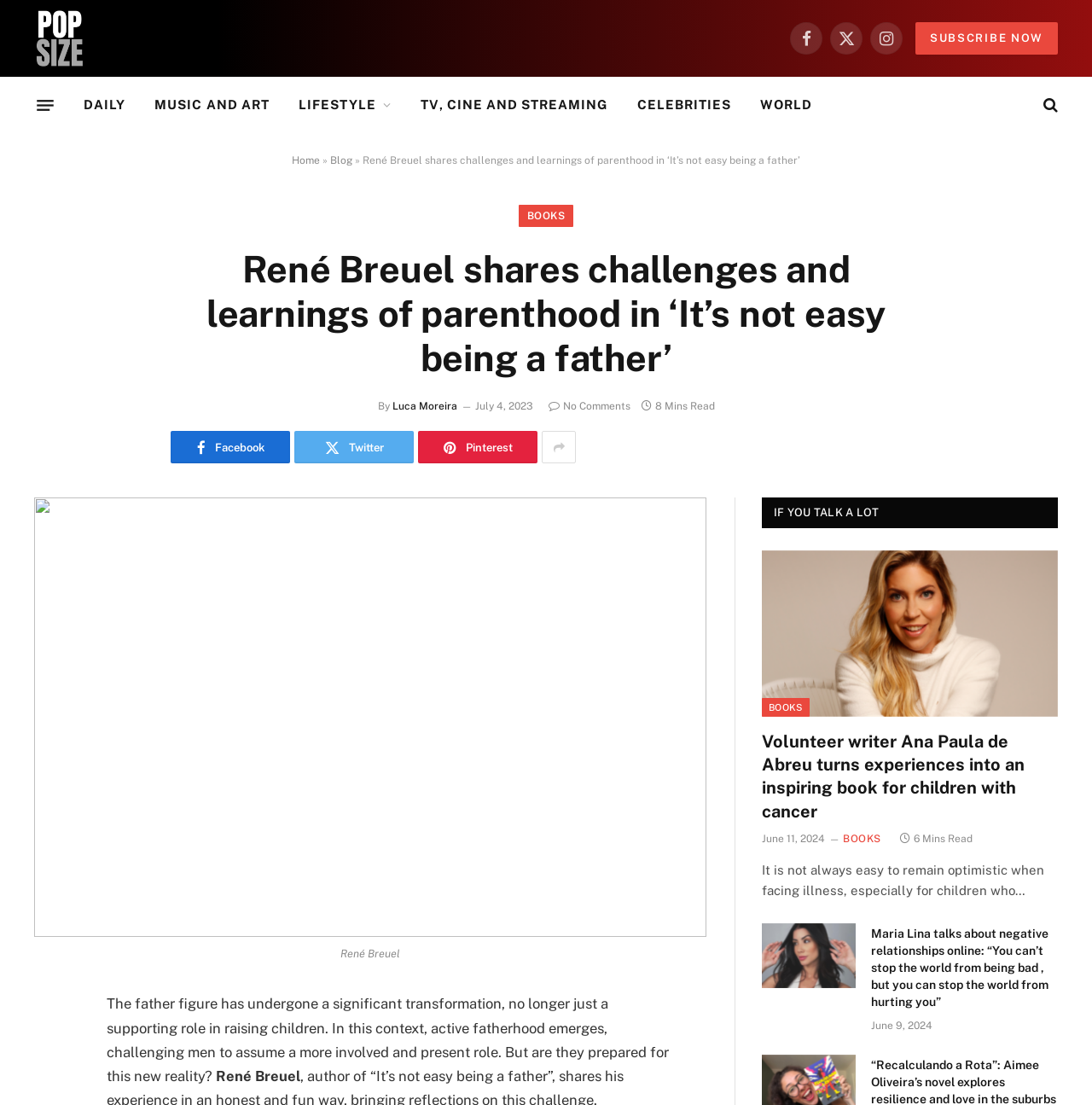Generate a comprehensive description of the contents of the webpage.

The webpage is a news article from PopSize UK, featuring an article titled "René Breuel shares challenges and learnings of parenthood in 'It's not easy being a father'". At the top of the page, there is a logo of PopSize UK, accompanied by a link to the website's homepage. Below the logo, there are social media links to Facebook, Twitter, and Instagram.

To the left of the page, there is a menu with links to various sections of the website, including "DAILY", "MUSIC AND ART", "LIFESTYLE", "TV, CINE AND STREAMING", "CELEBRITIES", and "WORLD". Below the menu, there is a link to the "Home" page, followed by a link to the "Blog" section.

The main article is divided into two sections. The first section features a heading with the title of the article, followed by a brief summary of the article's content. Below the summary, there is a link to share the article on social media, accompanied by an image.

The second section of the article features a series of news articles, each with a heading, a brief summary, and a link to read more. The articles are arranged in a grid layout, with three articles per row. Each article has a link to the author's name, a timestamp, and a reading time estimate.

To the right of the page, there is a sidebar with links to other articles, including "BOOKS" and "IF YOU TALK A LOT". The sidebar also features a link to subscribe to the website's newsletter.

At the bottom of the page, there are more links to other articles, arranged in a similar grid layout as the main article section.